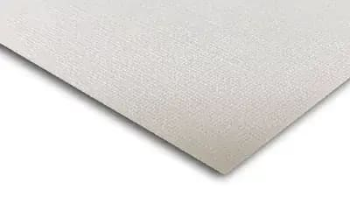Can the cardboard material be used for eco-friendly packaging designs?
Based on the screenshot, respond with a single word or phrase.

Yes